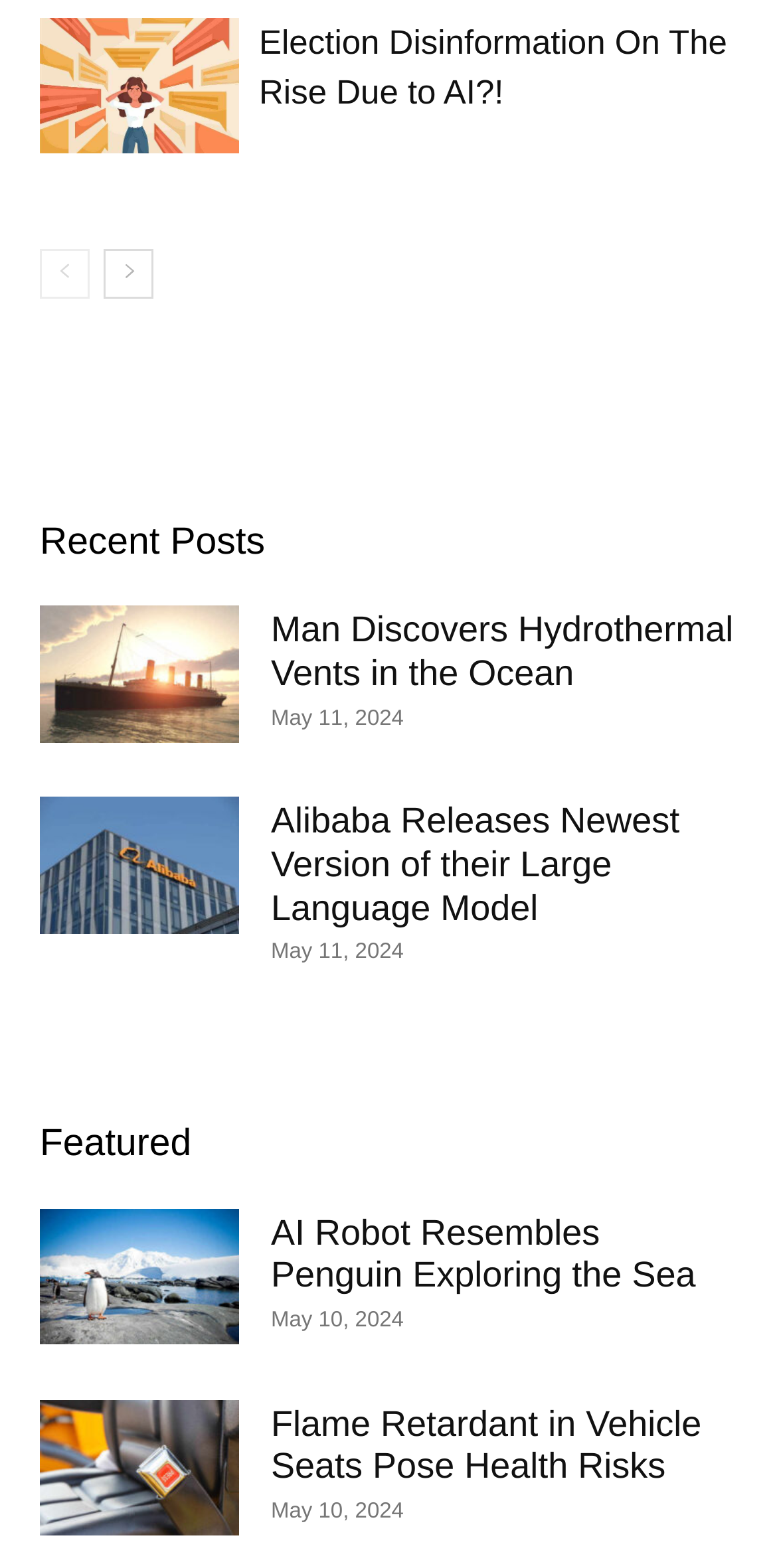Could you indicate the bounding box coordinates of the region to click in order to complete this instruction: "Read the article about Alibaba's large language model".

[0.051, 0.509, 0.308, 0.596]